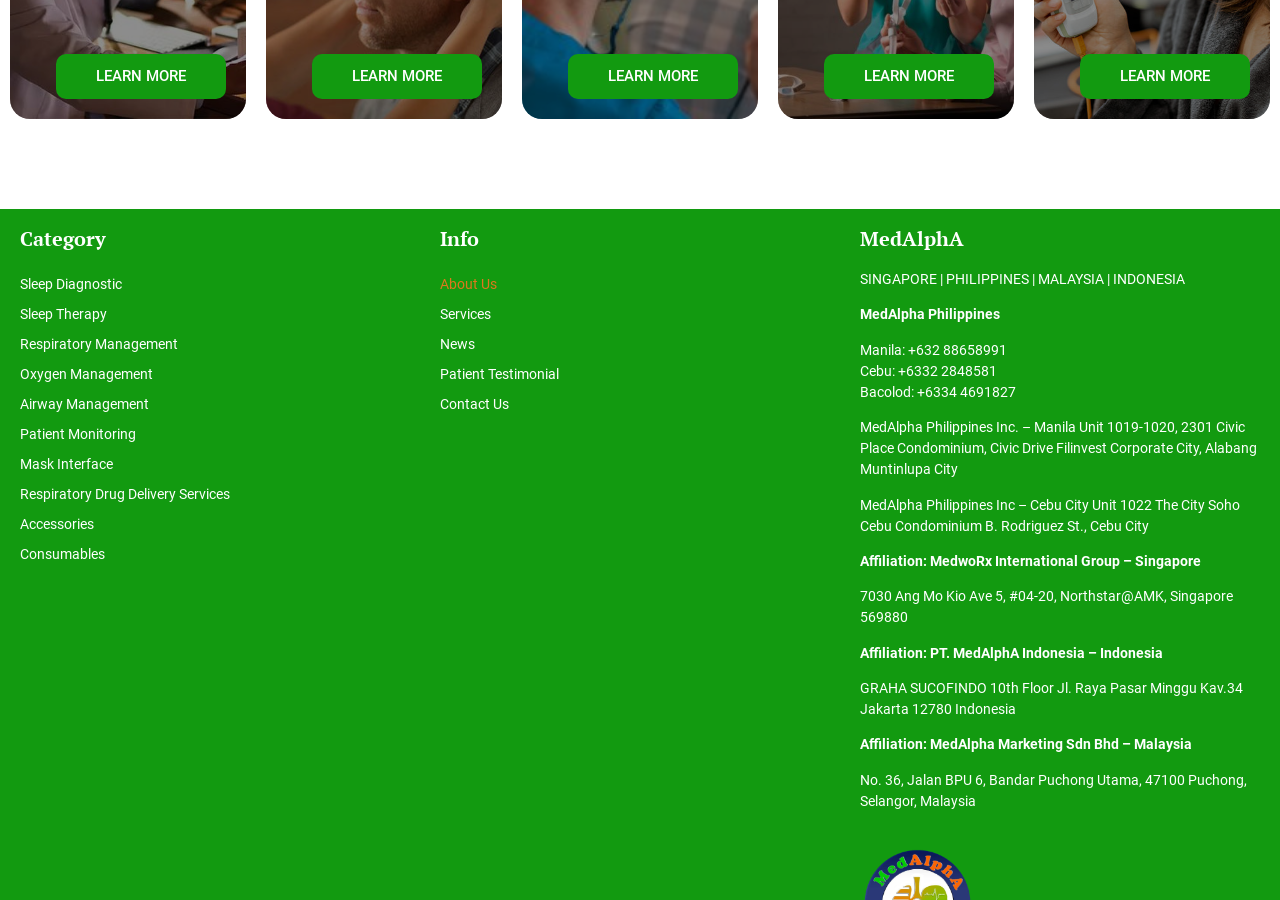Could you indicate the bounding box coordinates of the region to click in order to complete this instruction: "Go to 'Sleep Diagnostic'".

[0.016, 0.299, 0.328, 0.332]